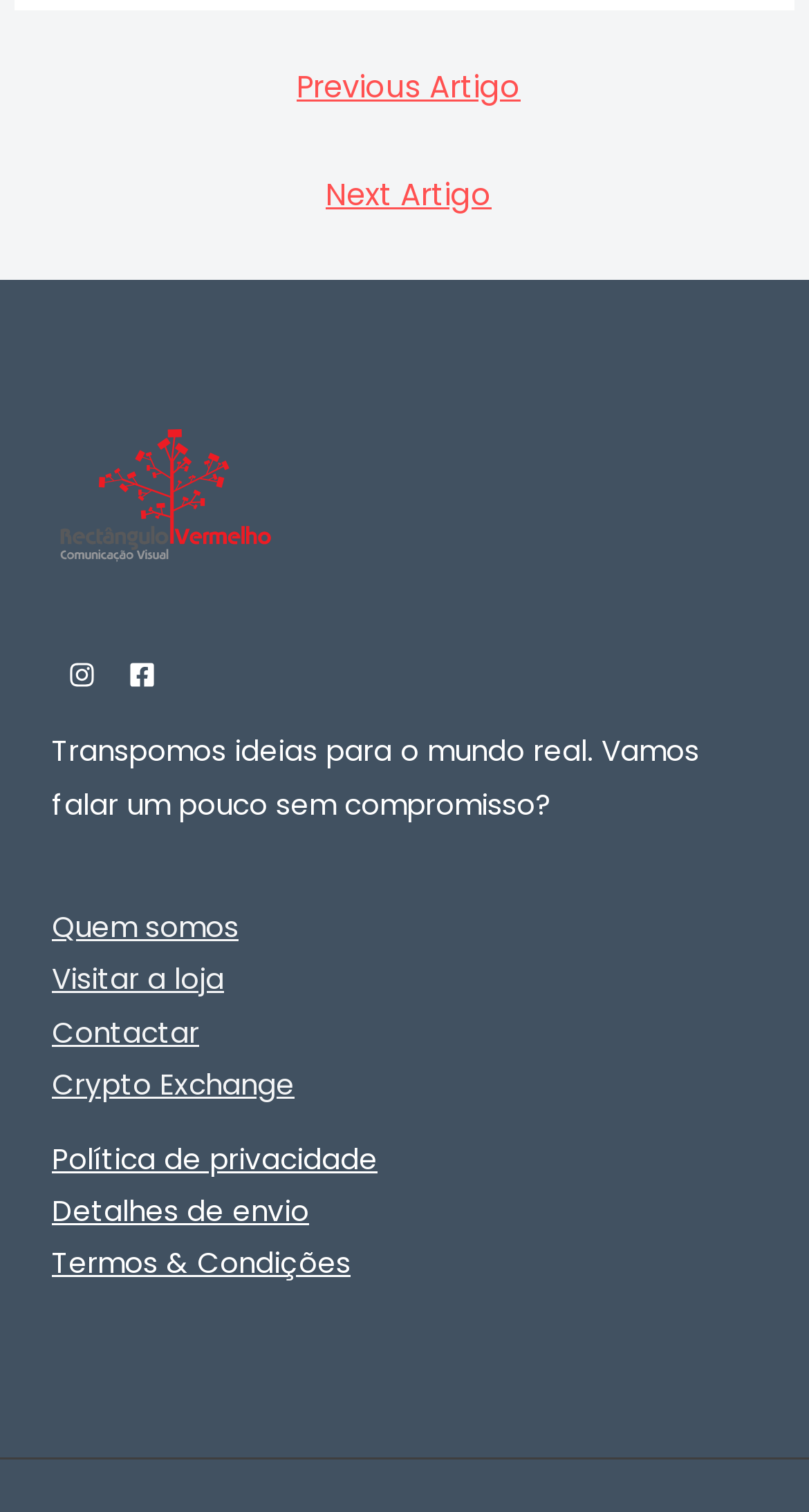Identify the bounding box coordinates of the clickable section necessary to follow the following instruction: "Check terms and conditions". The coordinates should be presented as four float numbers from 0 to 1, i.e., [left, top, right, bottom].

[0.064, 0.823, 0.433, 0.849]